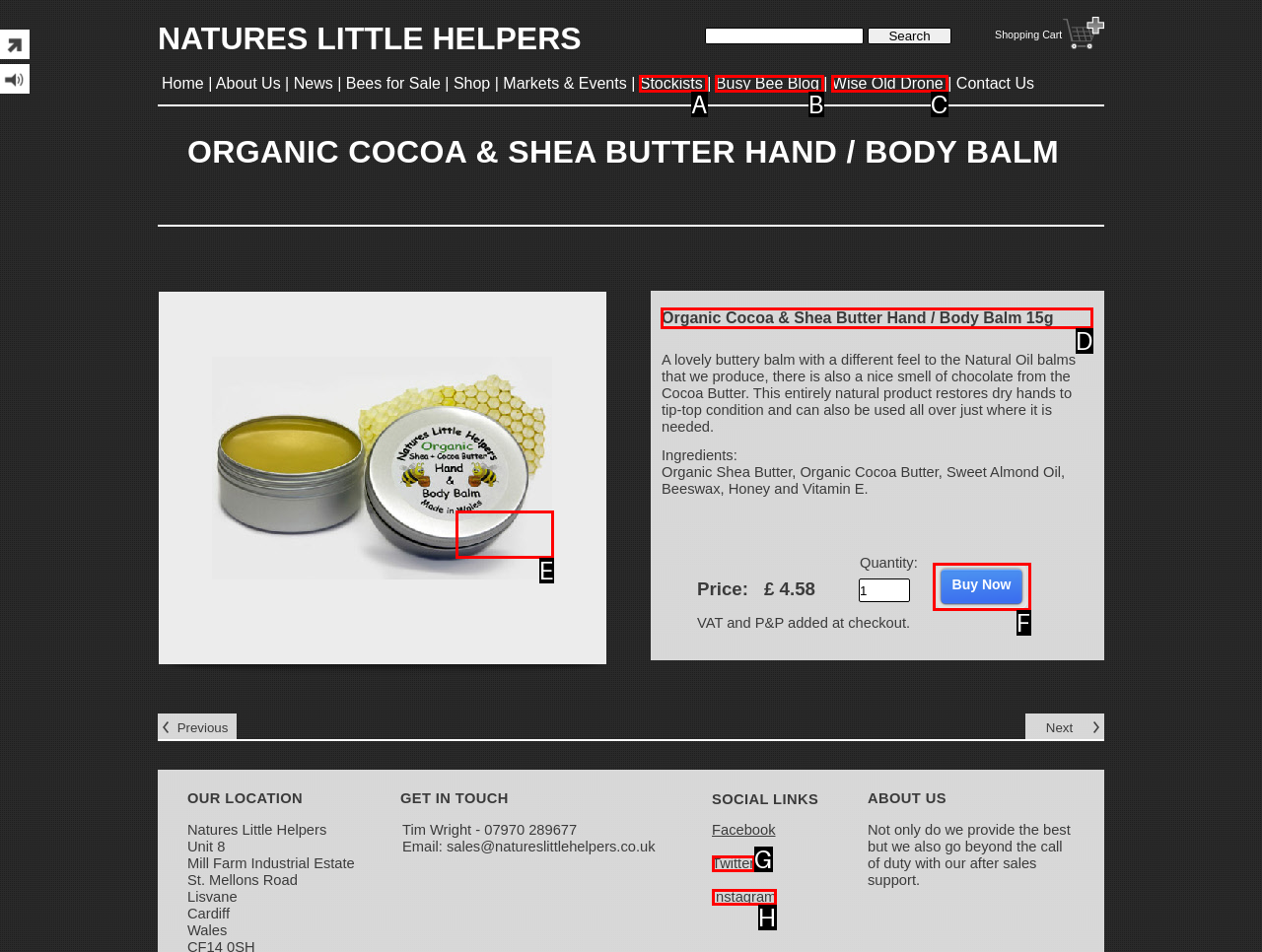Tell me which one HTML element I should click to complete this task: View product details Answer with the option's letter from the given choices directly.

D